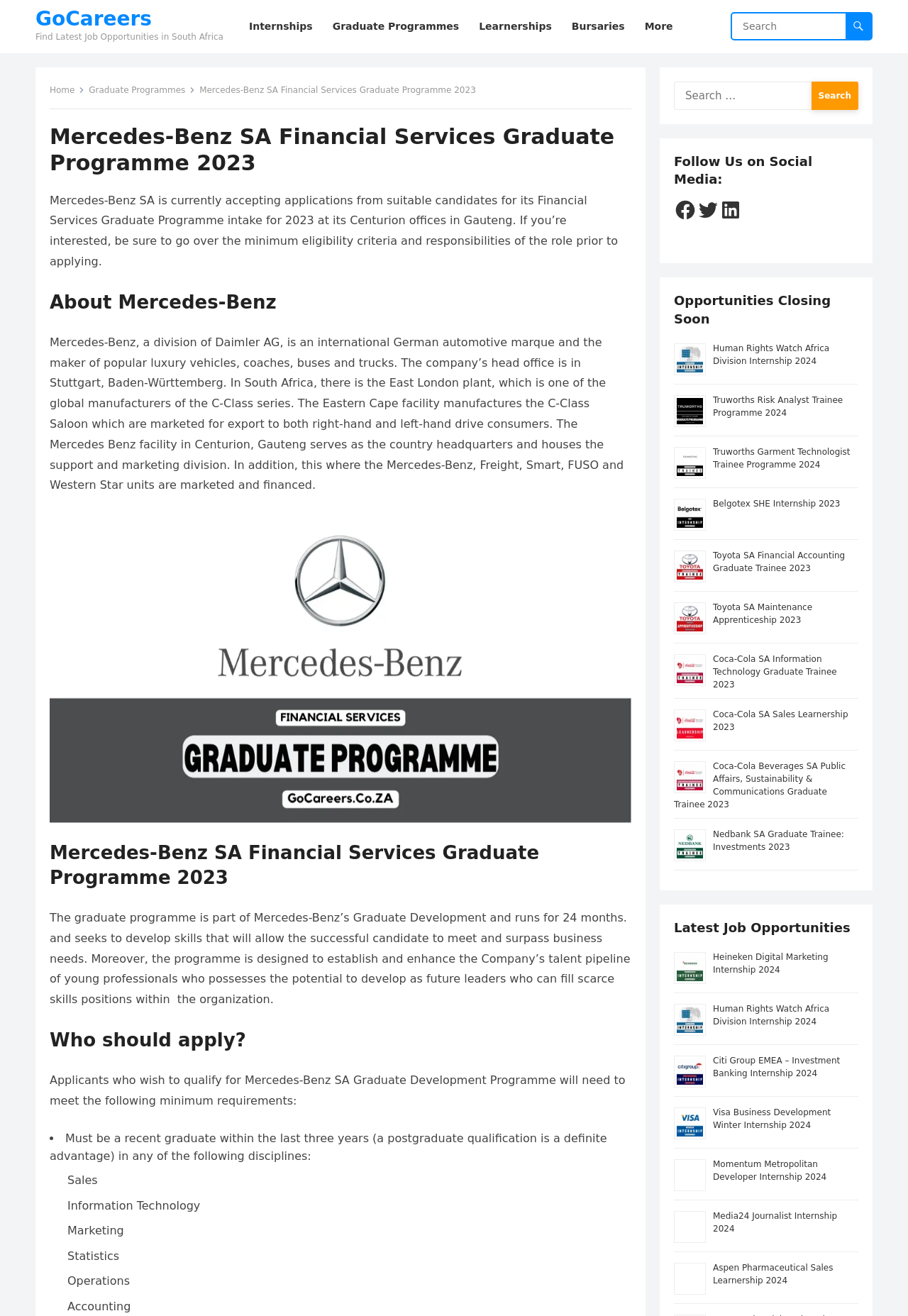What is the duration of the graduate programme? Examine the screenshot and reply using just one word or a brief phrase.

24 months